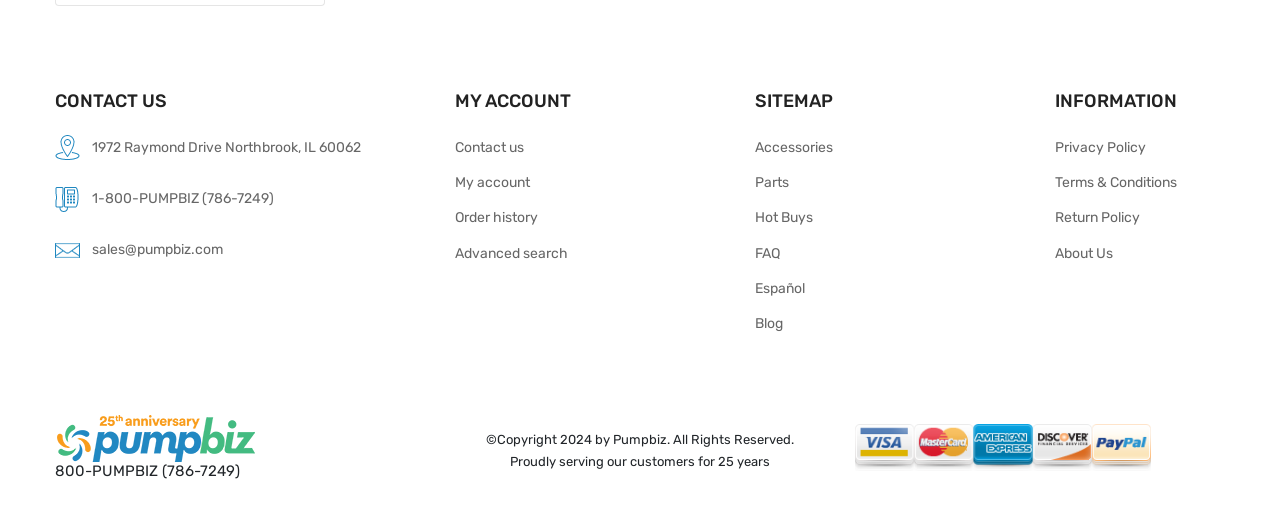Provide the bounding box coordinates of the HTML element this sentence describes: "name="op" value="Subscribe"". The bounding box coordinates consist of four float numbers between 0 and 1, i.e., [left, top, right, bottom].

None